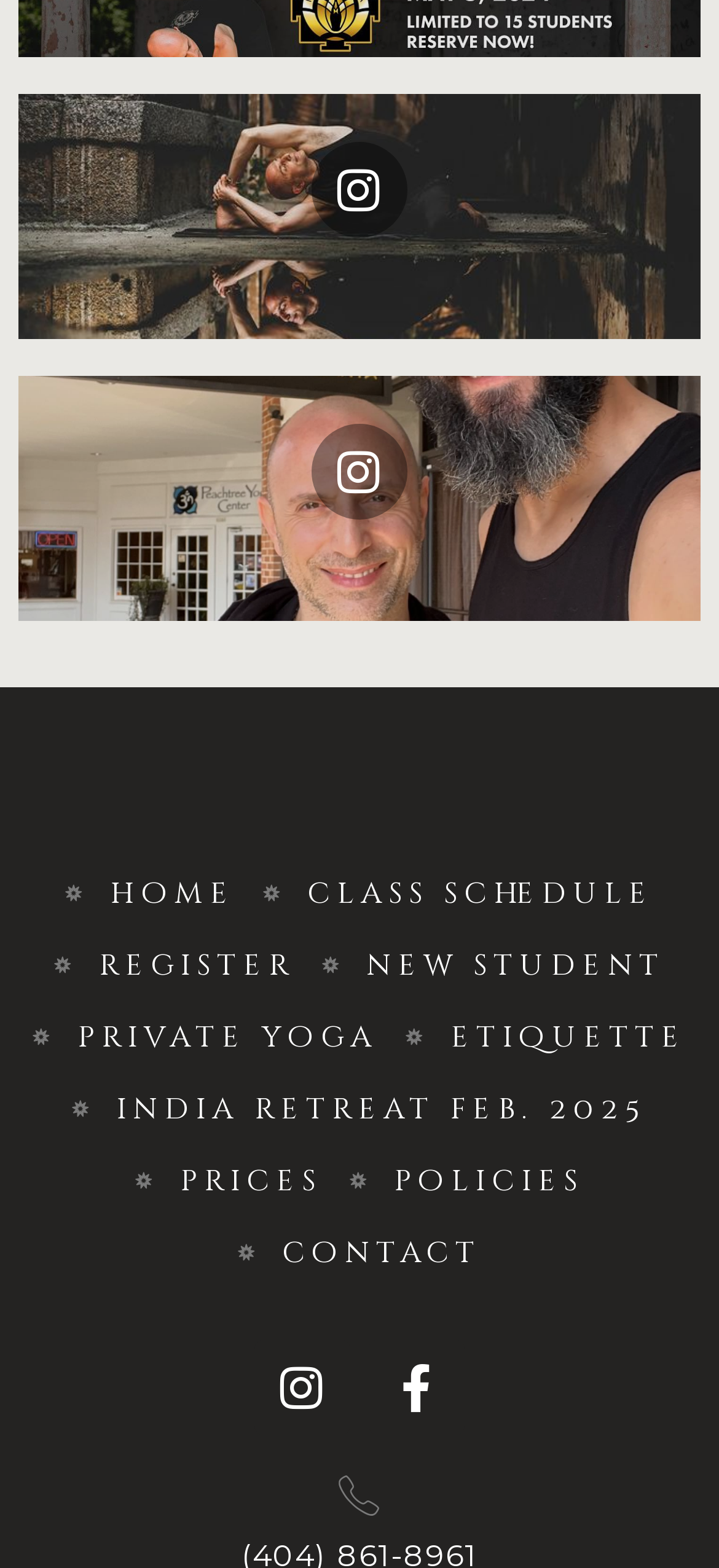Show the bounding box coordinates for the element that needs to be clicked to execute the following instruction: "check prices". Provide the coordinates in the form of four float numbers between 0 and 1, i.e., [left, top, right, bottom].

[0.188, 0.739, 0.447, 0.767]